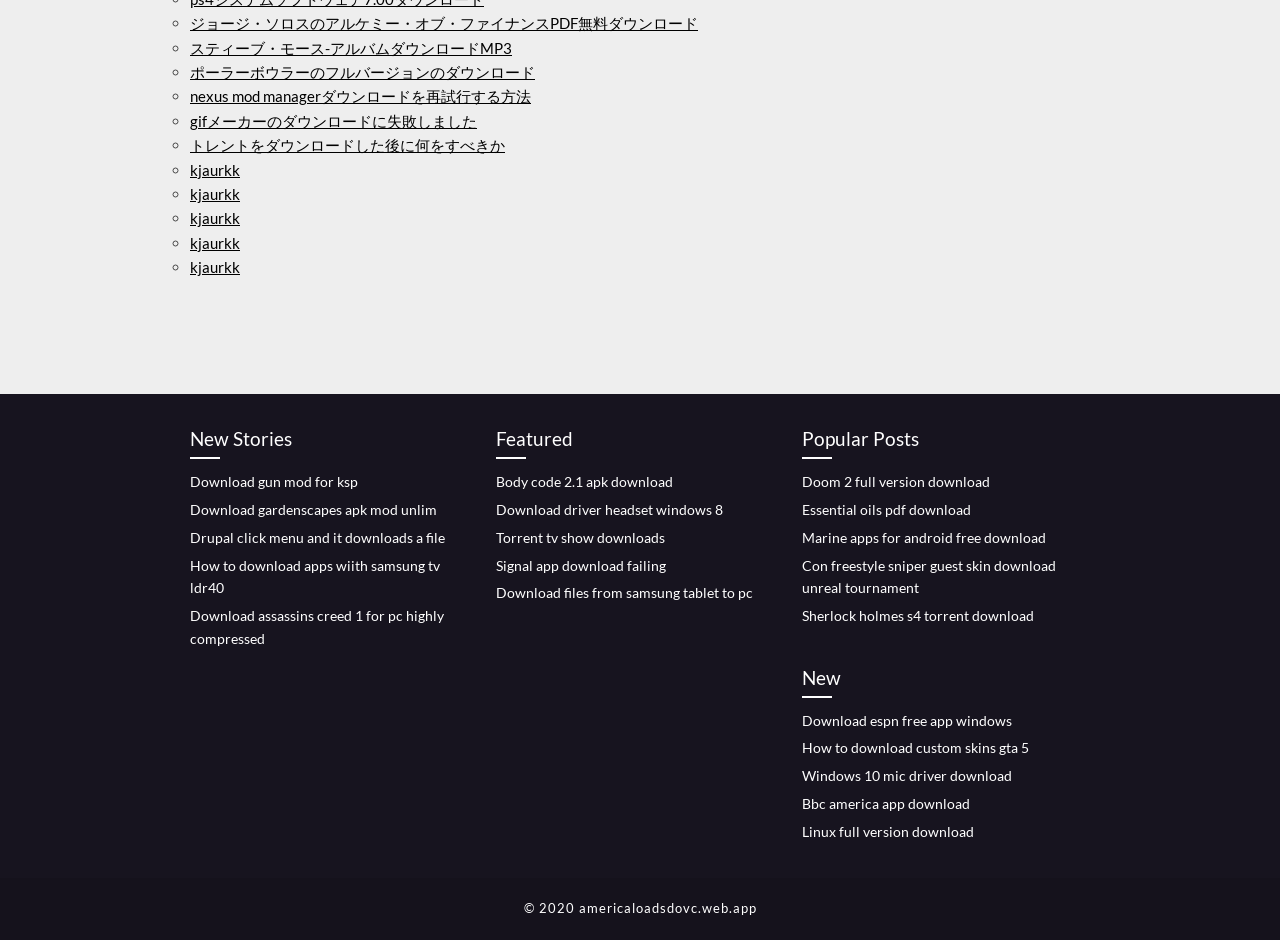What is the purpose of the 'New Stories' section?
Using the image as a reference, answer with just one word or a short phrase.

To display new stories